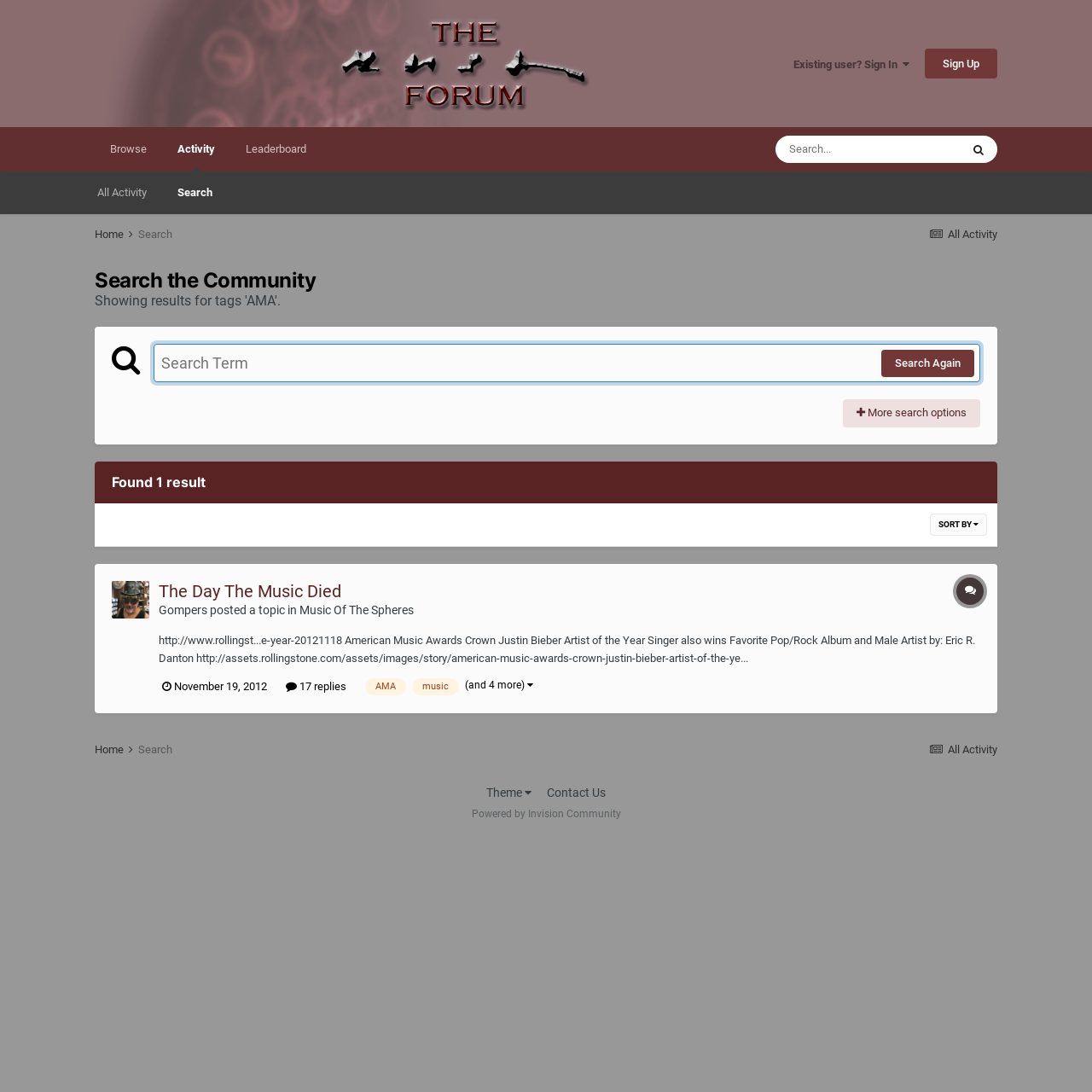Locate the bounding box coordinates of the element to click to perform the following action: 'Browse the community'. The coordinates should be given as four float values between 0 and 1, in the form of [left, top, right, bottom].

[0.087, 0.116, 0.148, 0.157]